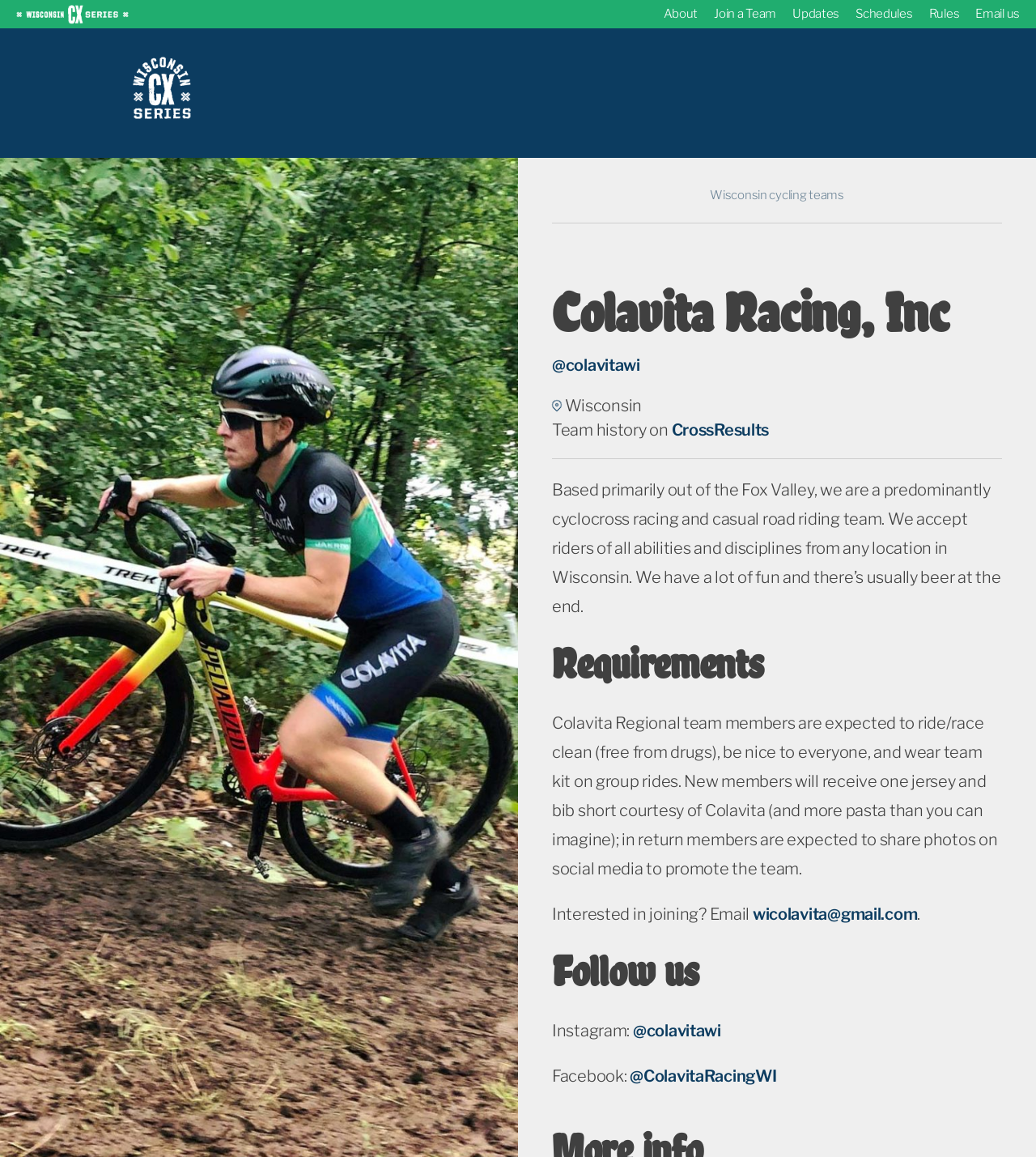What social media platform is mentioned for following the team?
Please look at the screenshot and answer using one word or phrase.

Instagram and Facebook